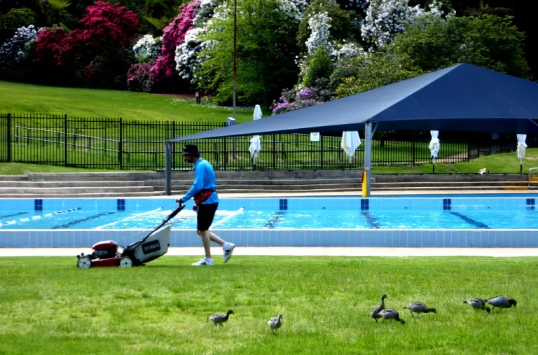What type of birds are foraging nearby?
Please provide a single word or phrase answer based on the image.

Wood ducks